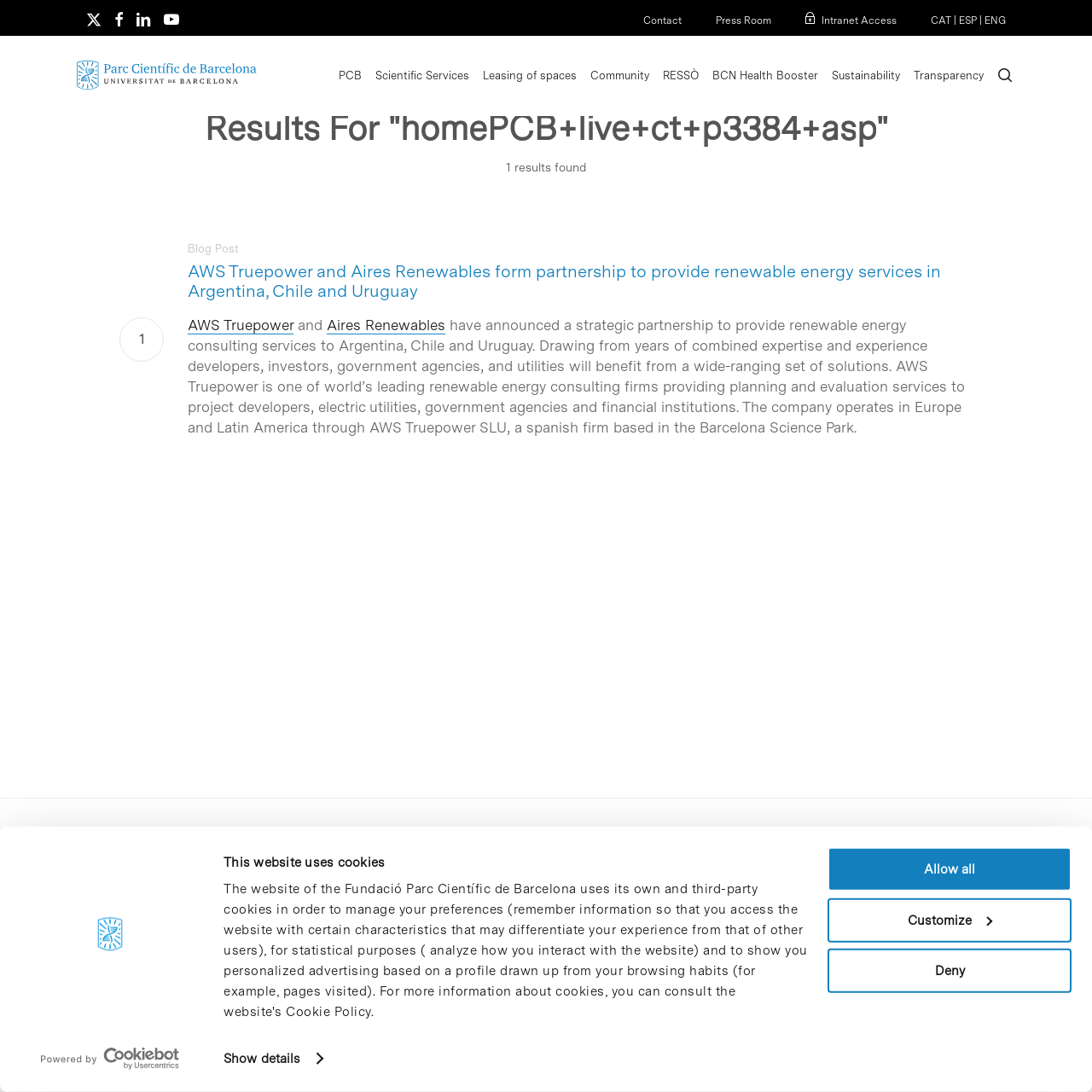Identify the bounding box coordinates of the clickable region to carry out the given instruction: "Contact the Parc Científic de Barcelona".

[0.558, 0.013, 0.624, 0.024]